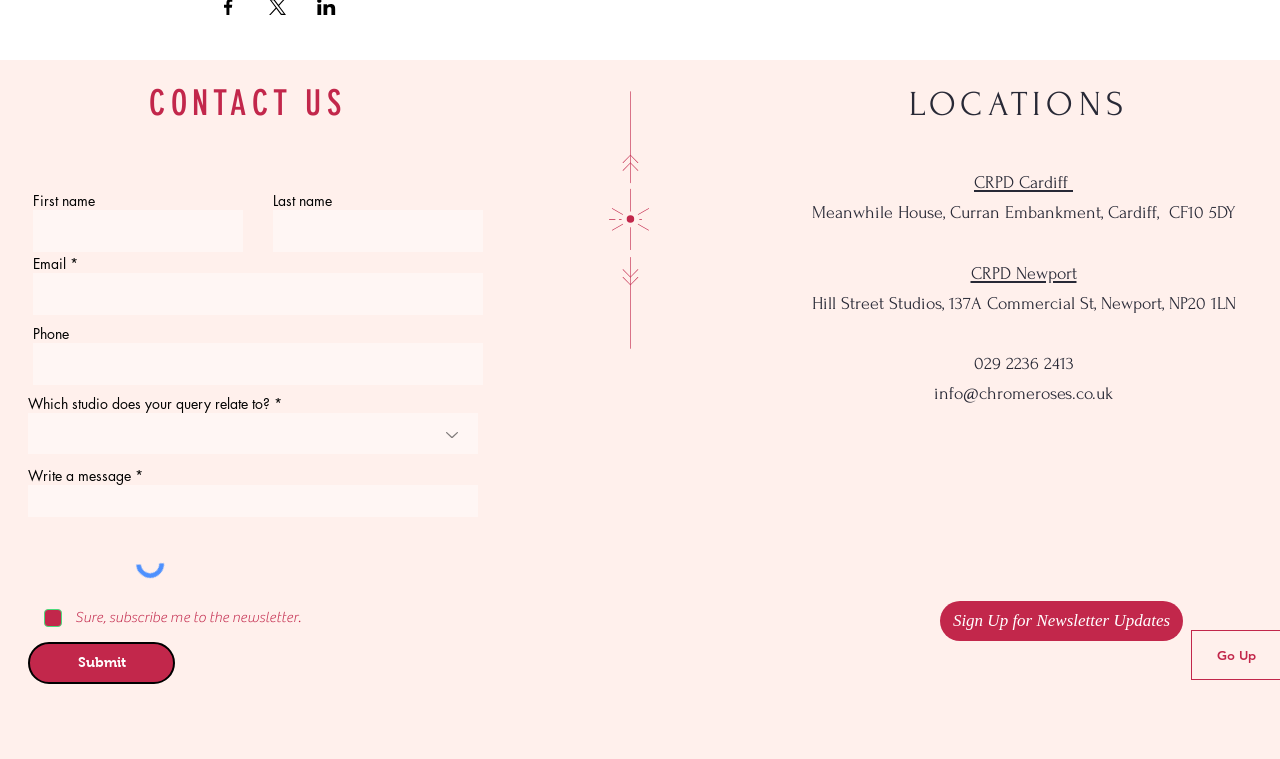Look at the image and write a detailed answer to the question: 
What is the email address to contact the studio?

The email address to contact the studio is info@chromeroses.co.uk, which is listed under the CRPD Newport studio information.